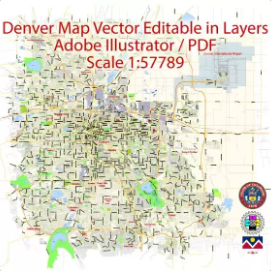Answer this question using a single word or a brief phrase:
What software can this map be edited in?

Adobe Illustrator and PDF